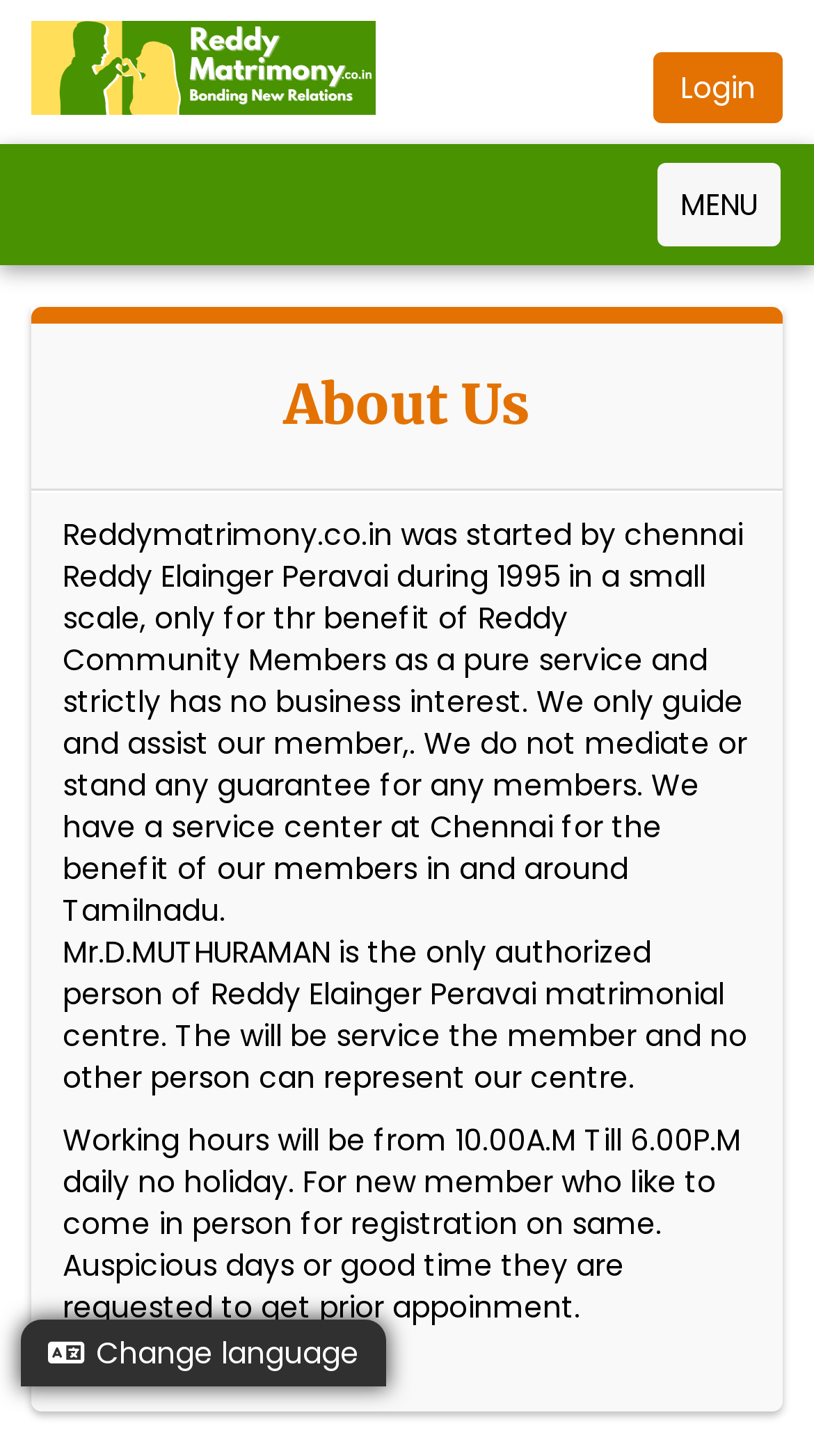Who is the authorized person of Reddy Elainger Peravai matrimonial centre?
Use the image to give a comprehensive and detailed response to the question.

The answer can be found in the StaticText element with the text 'Mr.D.MUTHURAMAN is the only authorized person of Reddy Elainger Peravai matrimonial centre.' which explicitly states that Mr.D.MUTHURAMAN is the authorized person.